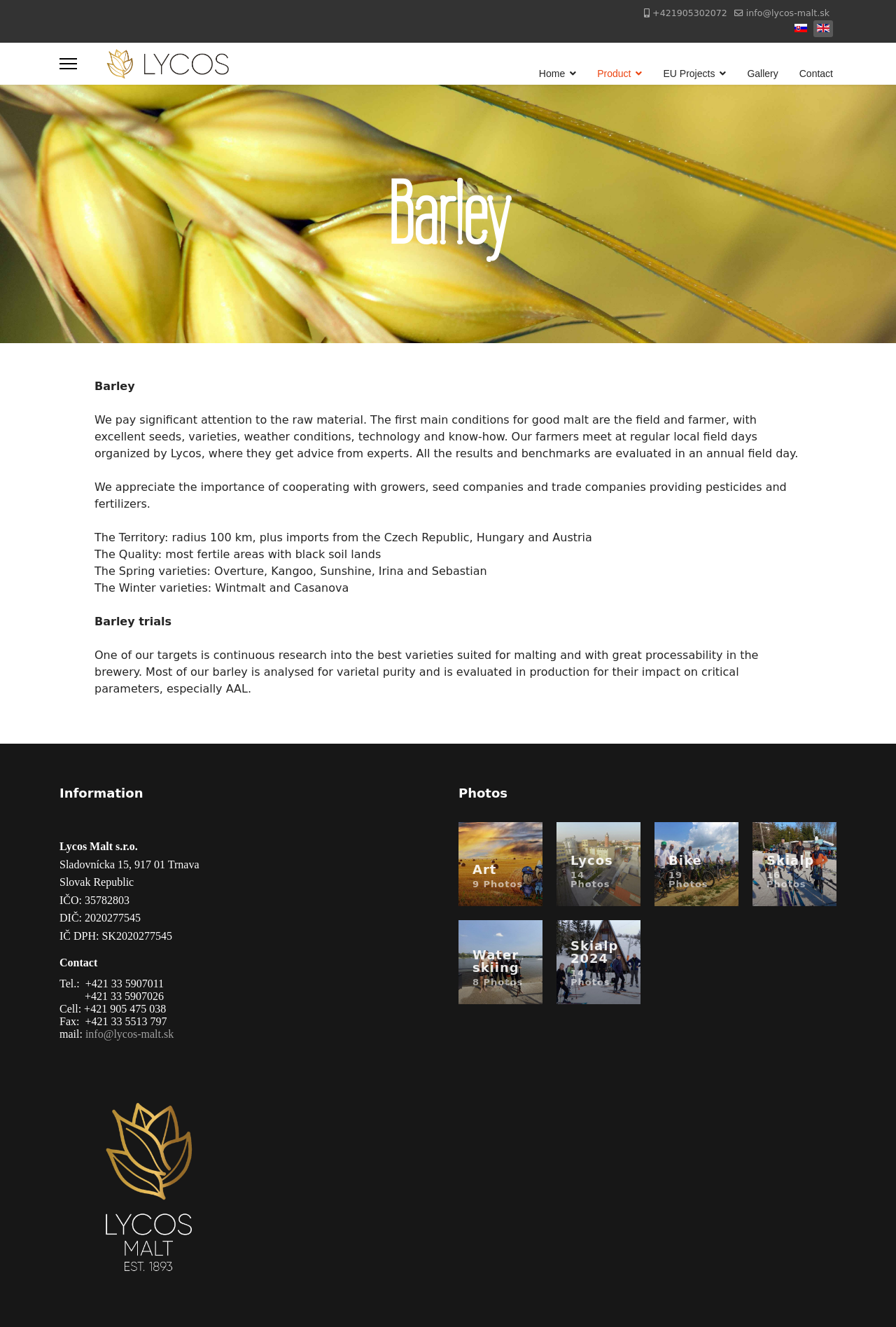Locate the UI element described by aria-label="Menu" title="Menu" and provide its bounding box coordinates. Use the format (top-left x, top-left y, bottom-right x, bottom-right y) with all values as floating point numbers between 0 and 1.

[0.066, 0.032, 0.086, 0.064]